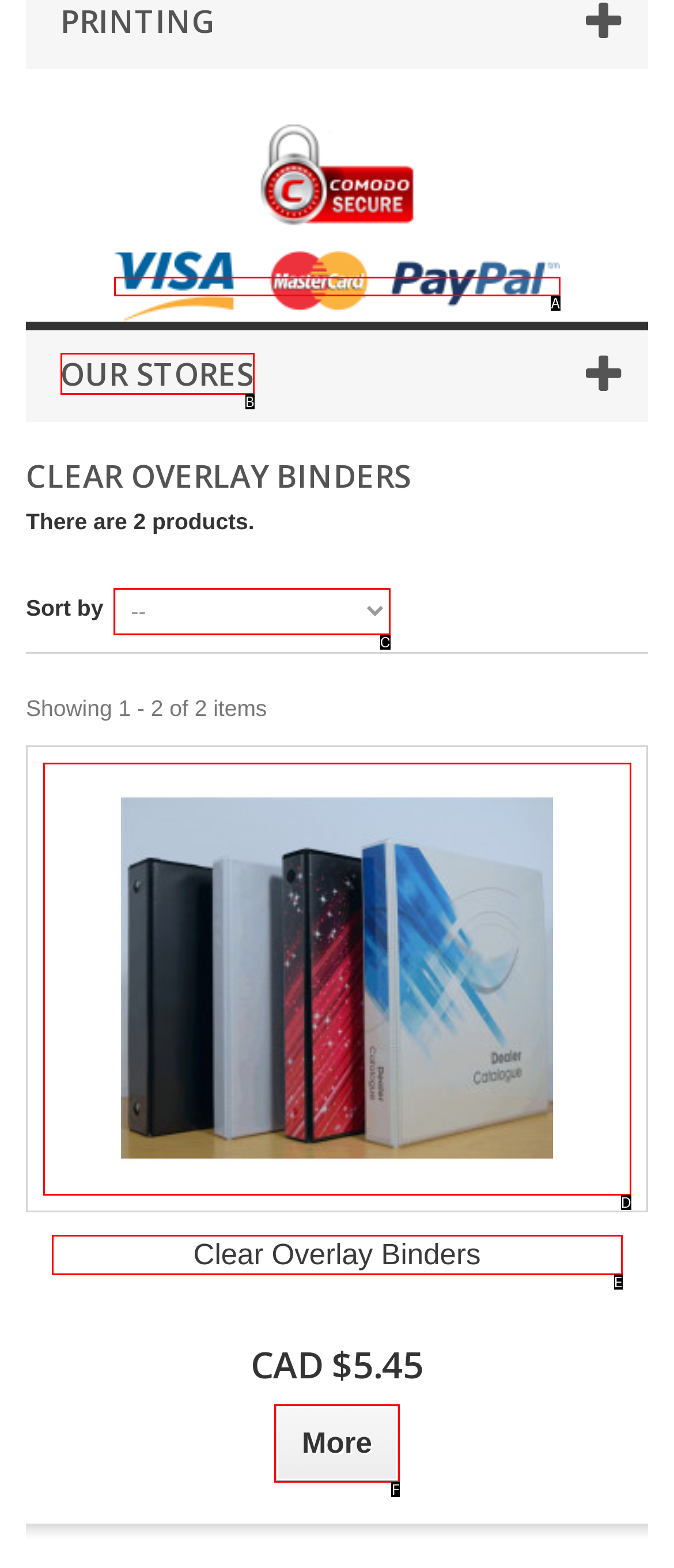Identify the HTML element that matches the description: aria-label="Advertisement" name="aswift_1" title="Advertisement"
Respond with the letter of the correct option.

None